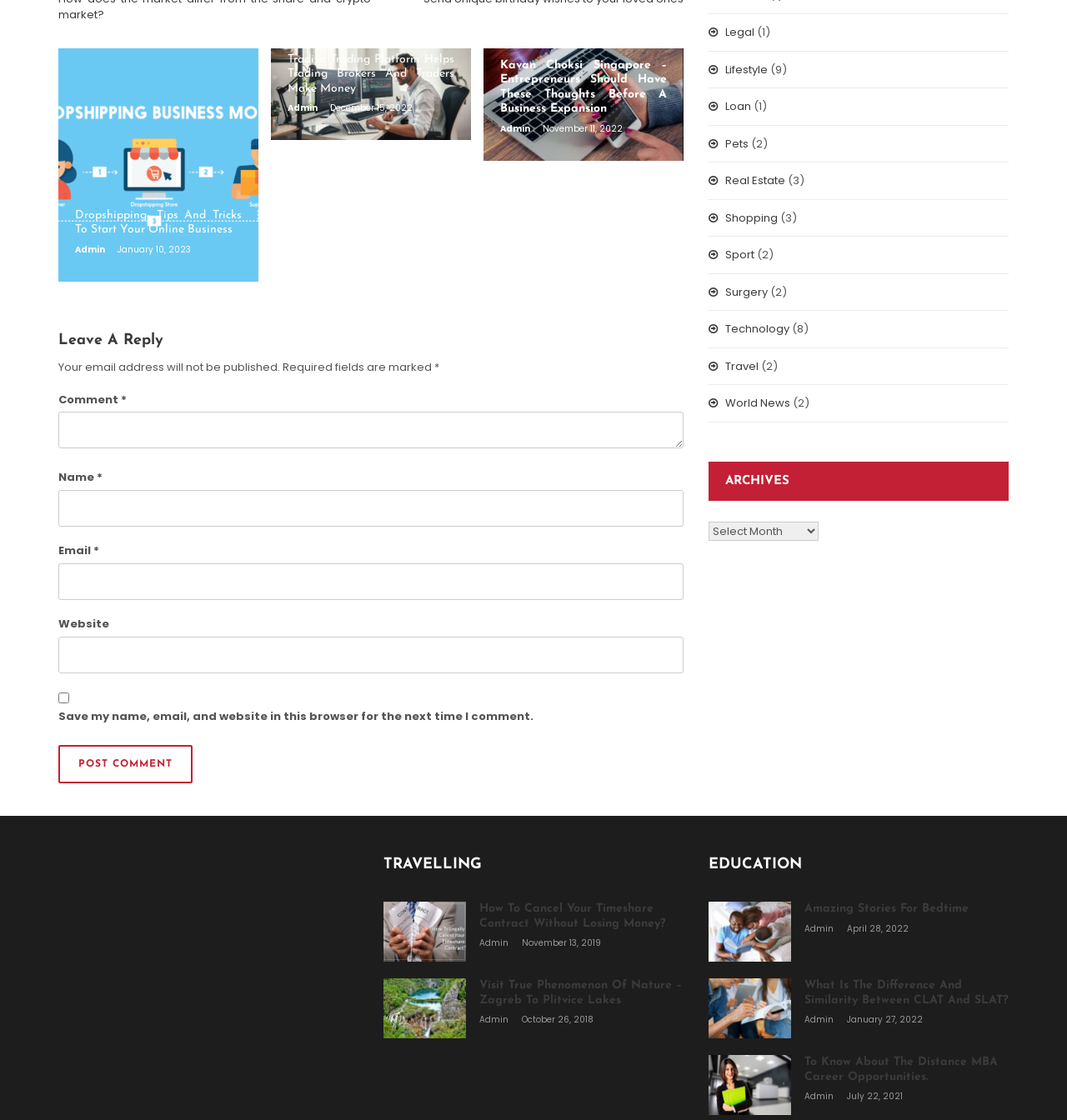Where is the 'Leave A Reply' section located?
Answer the question with a single word or phrase derived from the image.

Top-right corner